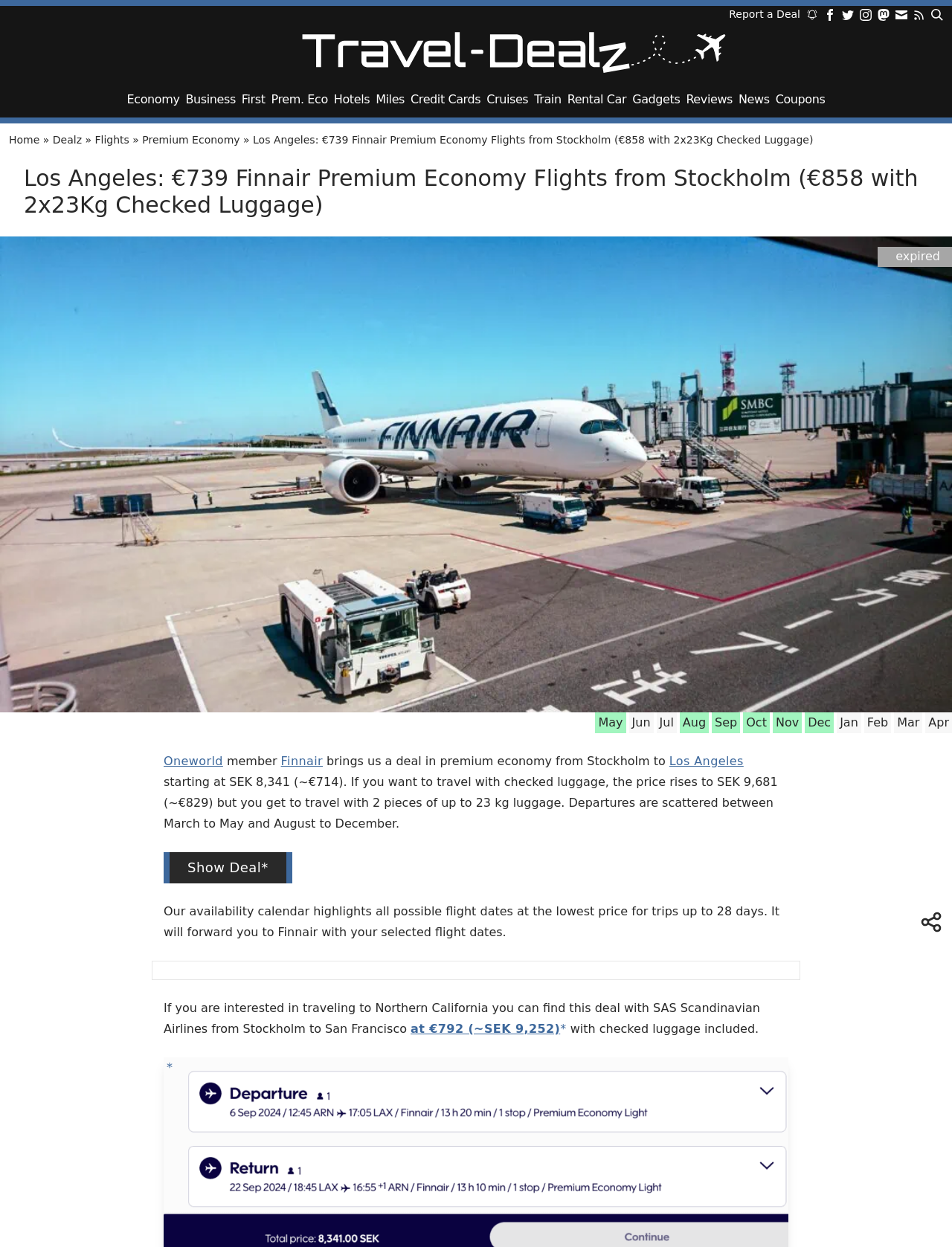Identify the bounding box of the HTML element described as: "alt="Travel Dealz Logo"".

[0.238, 0.037, 0.762, 0.049]